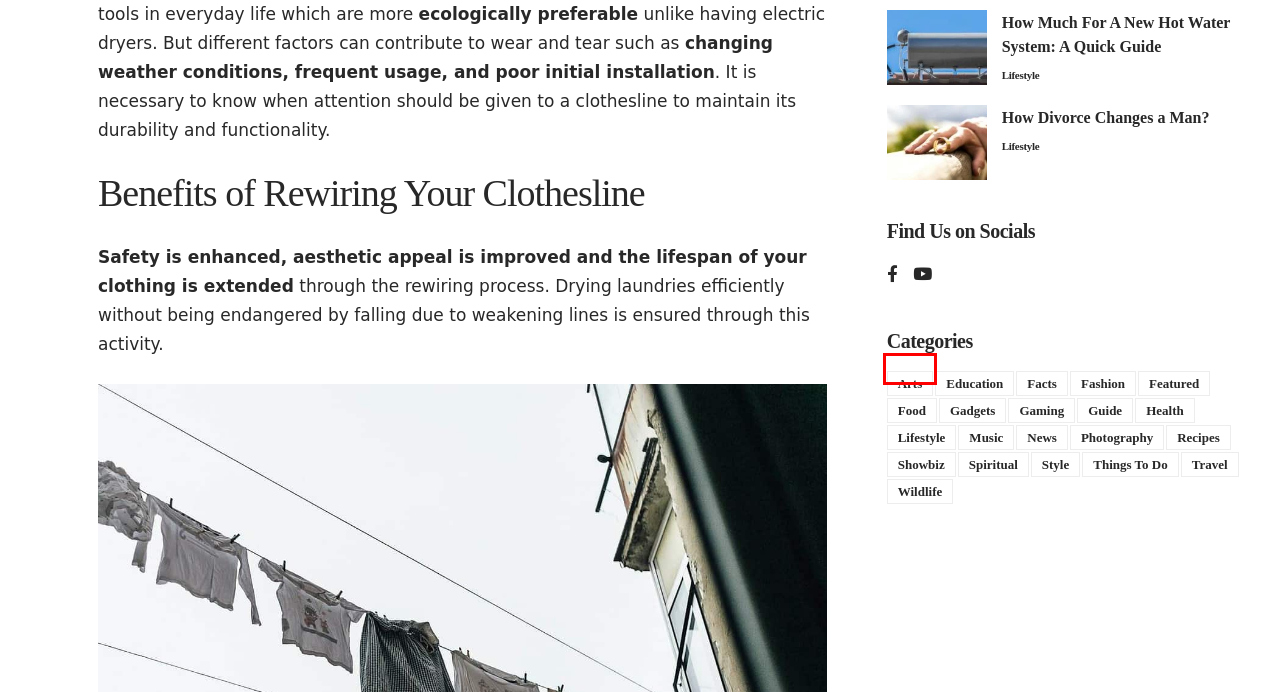Inspect the provided webpage screenshot, concentrating on the element within the red bounding box. Select the description that best represents the new webpage after you click the highlighted element. Here are the candidates:
A. Health - Australian Tales
B. How Divorce Changes a Man?
C. Food - Australian Tales
D. Featured - Australian Tales
E. Arts - Australian Tales
F. Fashion - Australian Tales
G. Guide - Australian Tales
H. Lifestyle - Australian Tales

E